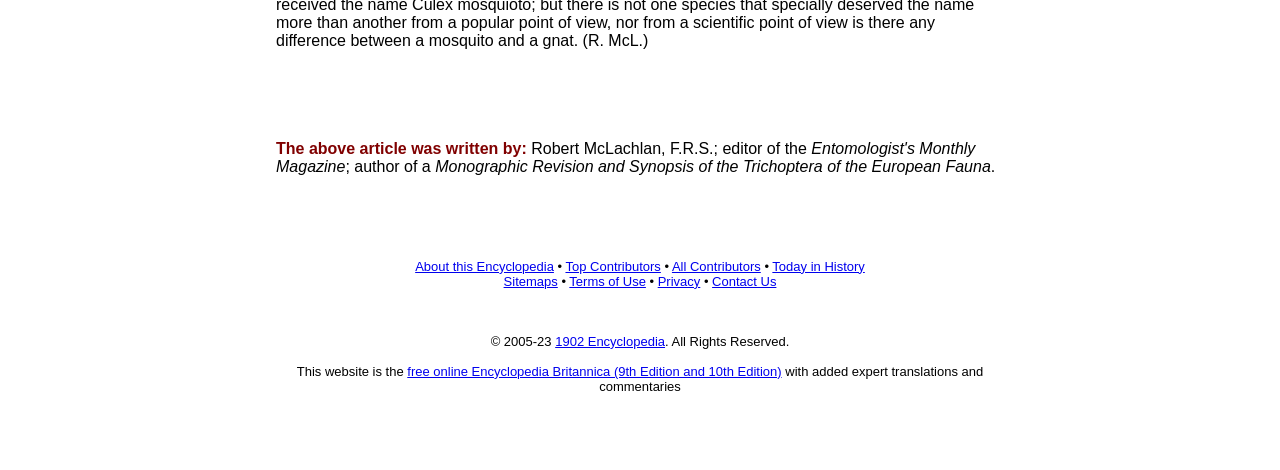Refer to the element description Sitemaps and identify the corresponding bounding box in the screenshot. Format the coordinates as (top-left x, top-left y, bottom-right x, bottom-right y) with values in the range of 0 to 1.

[0.393, 0.583, 0.436, 0.614]